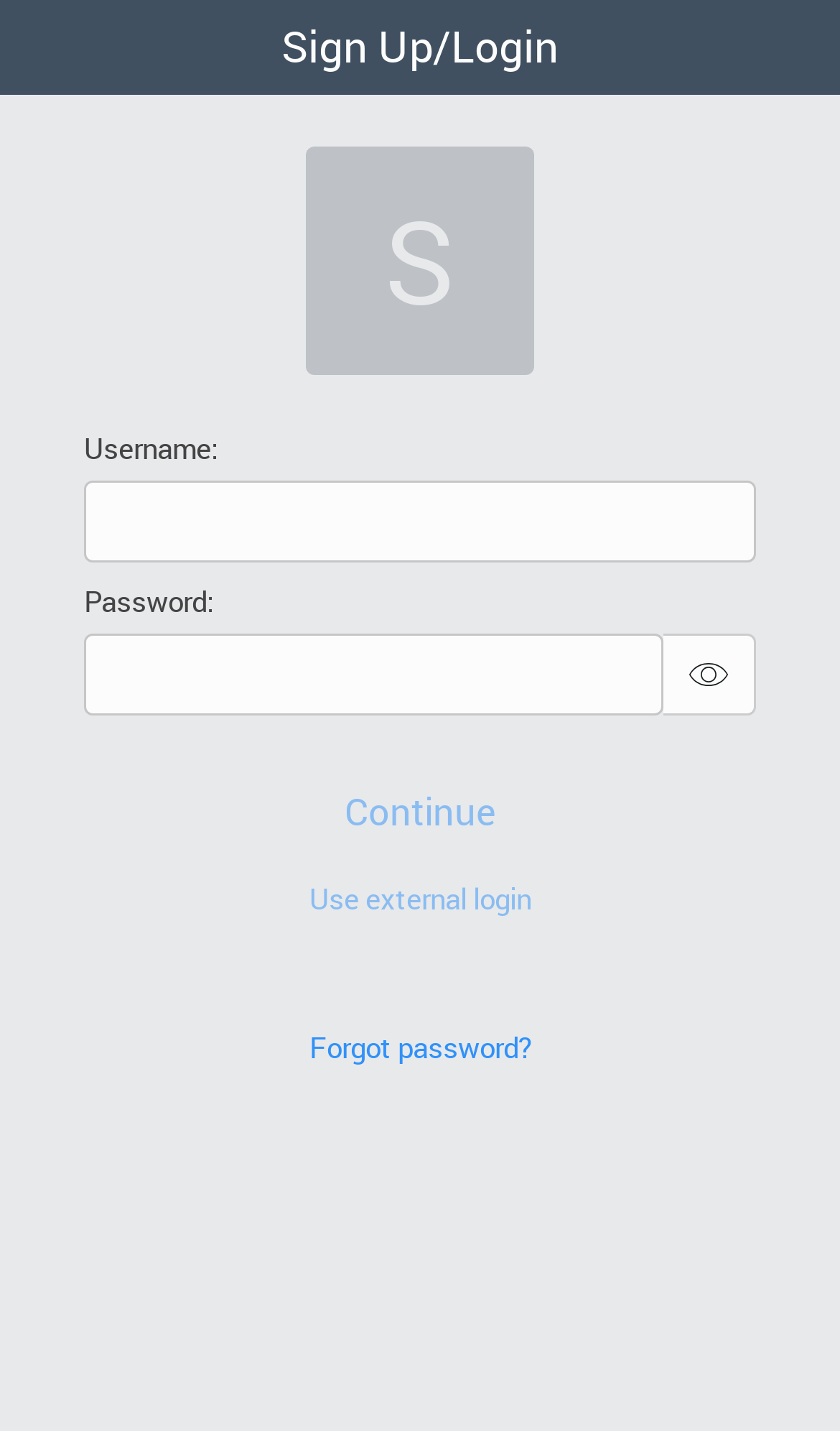Given the element description: "Forgot password?", predict the bounding box coordinates of the UI element it refers to, using four float numbers between 0 and 1, i.e., [left, top, right, bottom].

[0.353, 0.717, 0.647, 0.749]